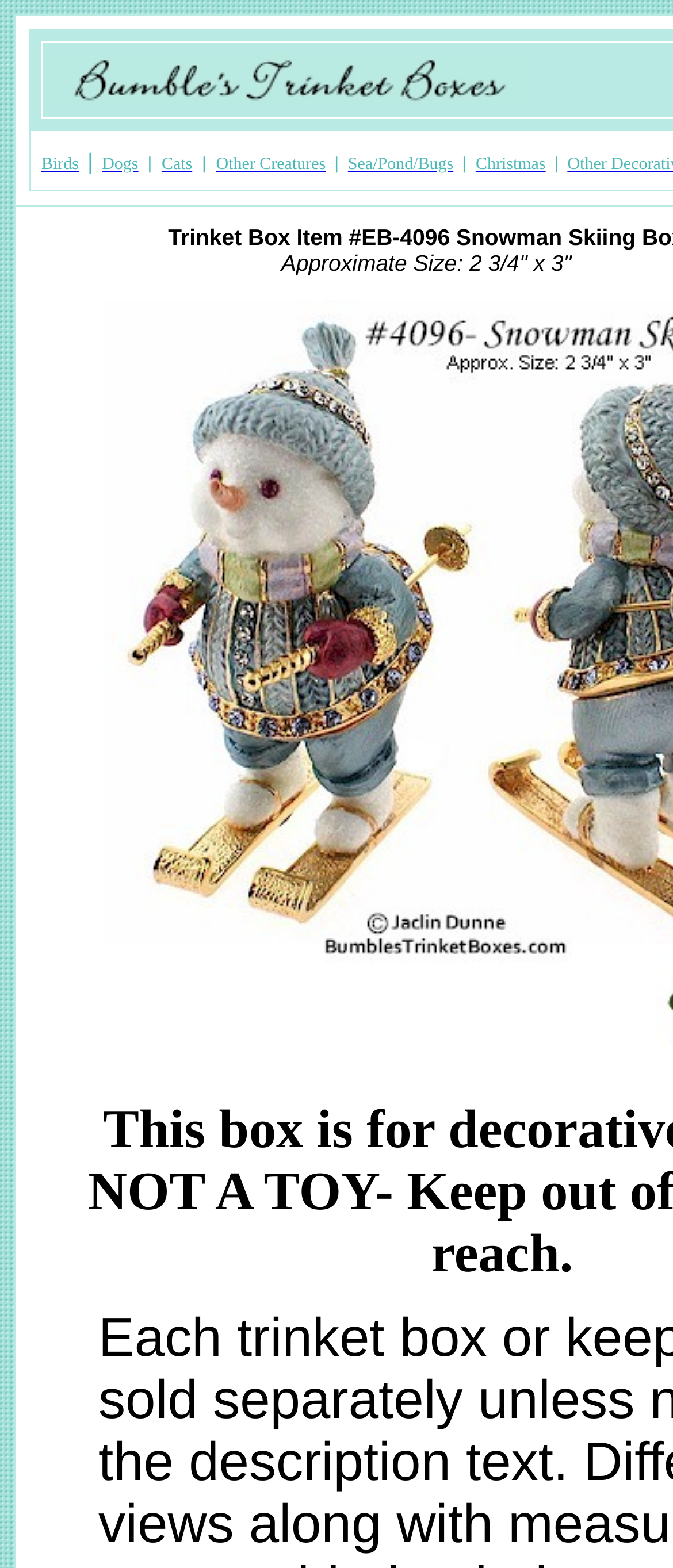Locate the UI element described as follows: "Post not marked as liked". Return the bounding box coordinates as four float numbers between 0 and 1 in the order [left, top, right, bottom].

None